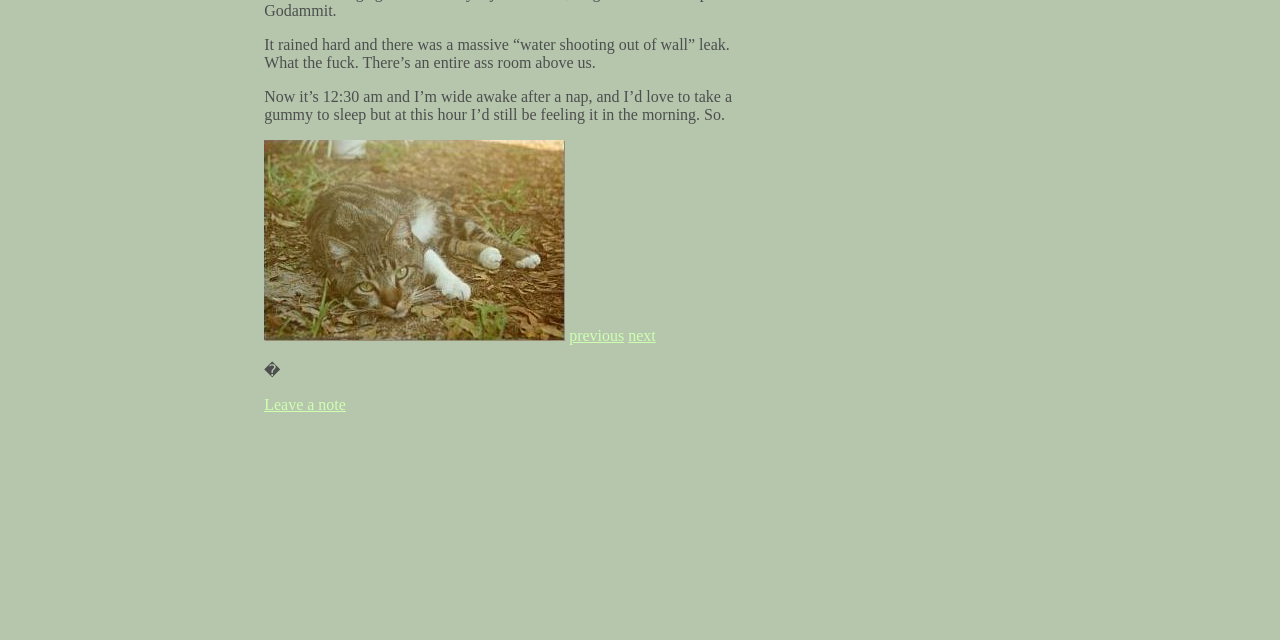Determine the bounding box coordinates in the format (top-left x, top-left y, bottom-right x, bottom-right y). Ensure all values are floating point numbers between 0 and 1. Identify the bounding box of the UI element described by: next

[0.491, 0.511, 0.512, 0.538]